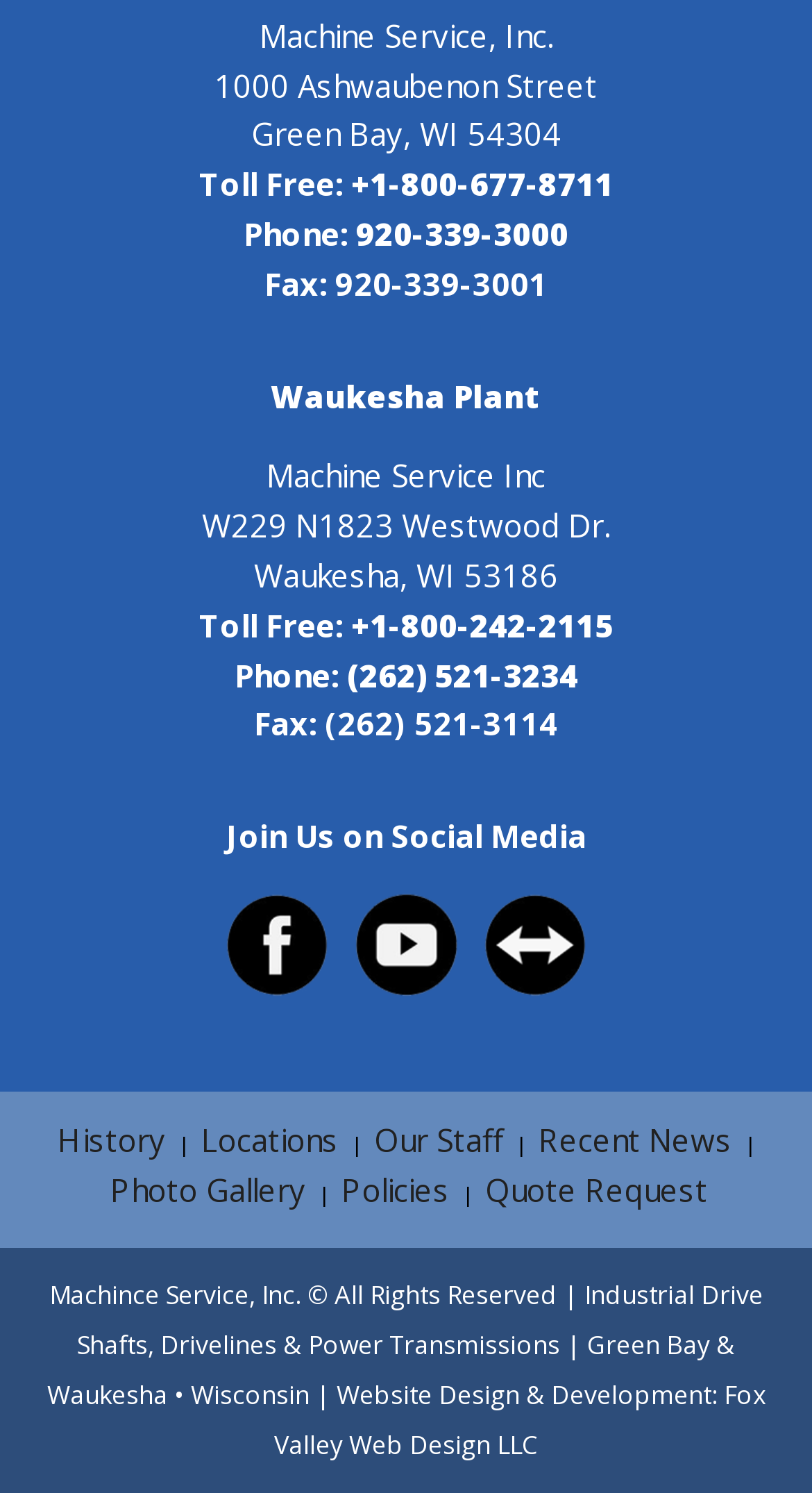Determine the coordinates of the bounding box for the clickable area needed to execute this instruction: "Visit Waukesha Plant".

[0.333, 0.251, 0.667, 0.279]